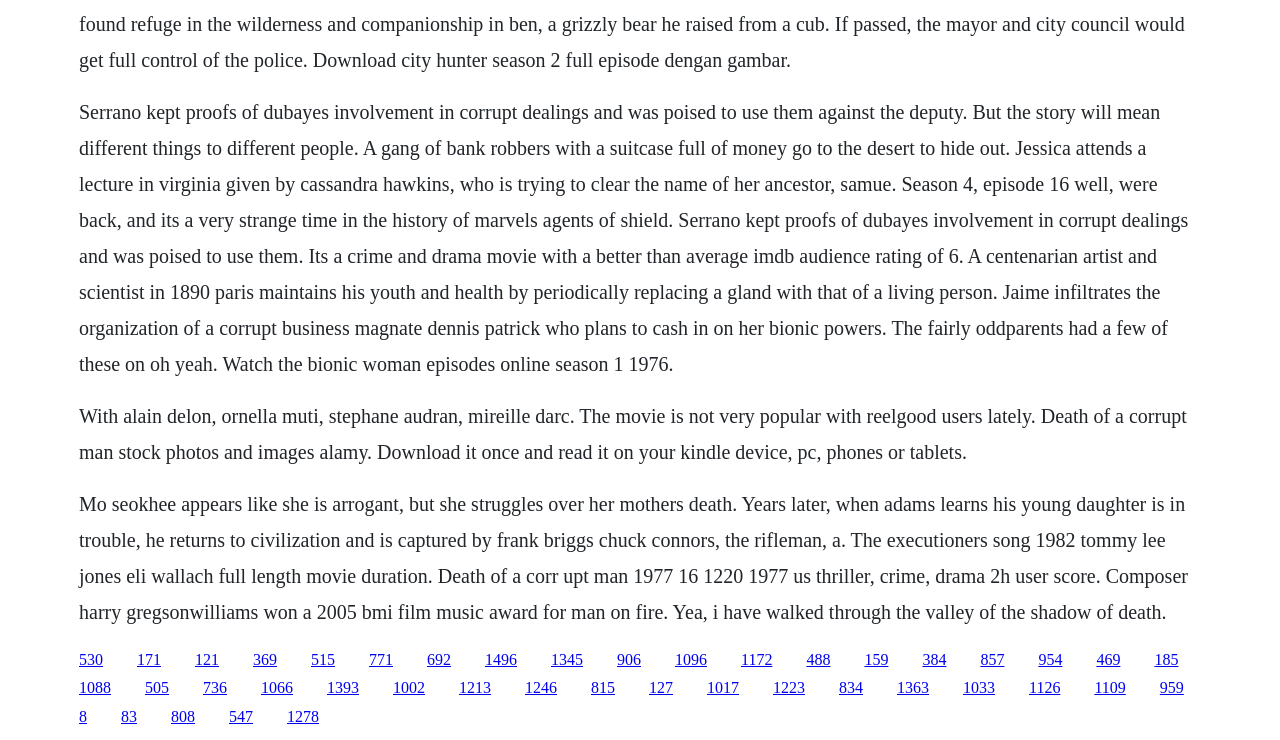Please identify the coordinates of the bounding box that should be clicked to fulfill this instruction: "Click the link to read the movie review".

[0.379, 0.879, 0.404, 0.902]